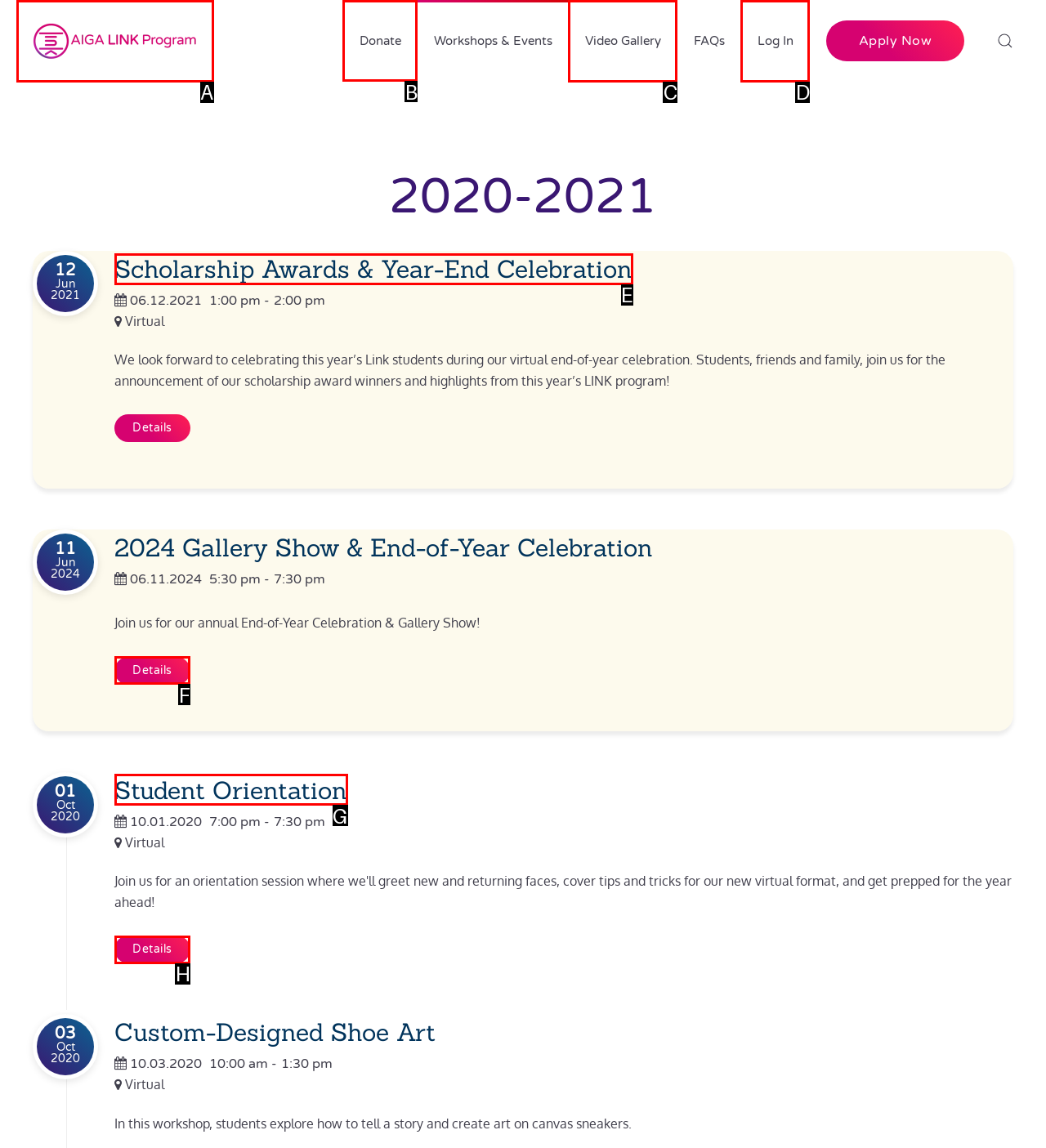Point out the correct UI element to click to carry out this instruction: Click the 'Donate' link
Answer with the letter of the chosen option from the provided choices directly.

B